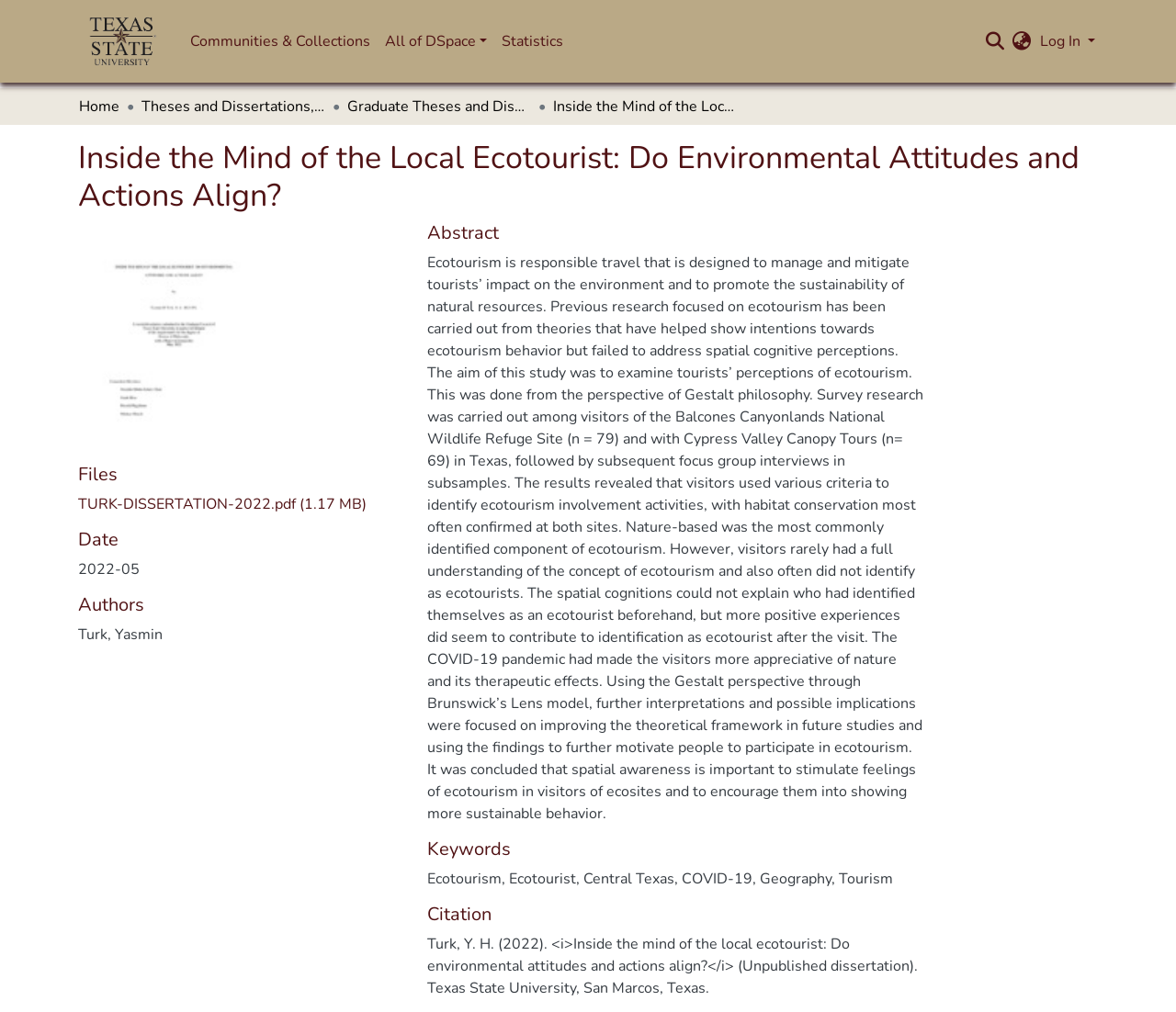Identify the bounding box coordinates of the region that should be clicked to execute the following instruction: "Log in to the system".

[0.882, 0.024, 0.934, 0.058]